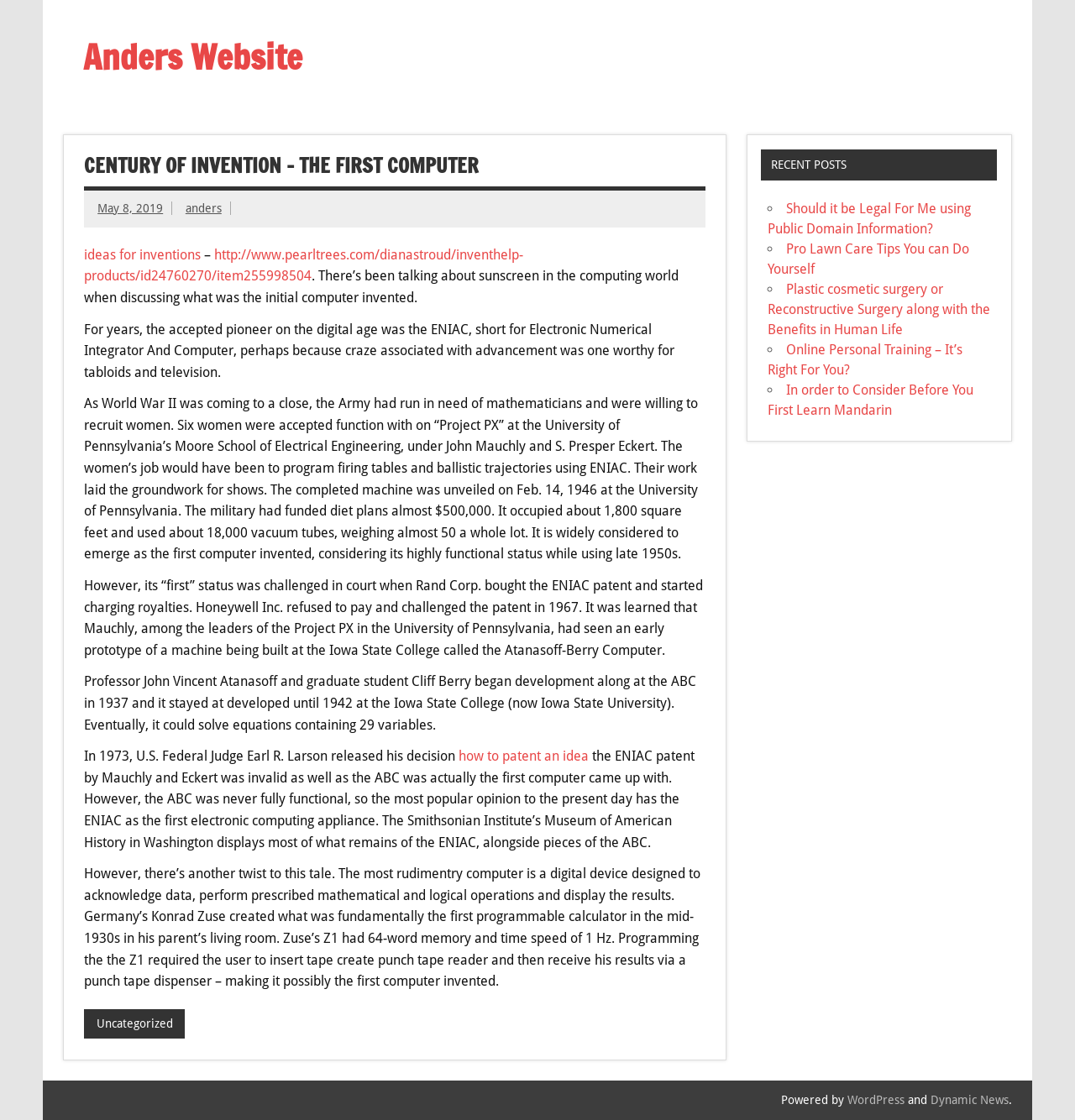Generate a comprehensive description of the webpage.

The webpage is titled "Century of Invention - The first Computer - Anders Website" and has a main section that takes up most of the page. At the top of the main section, there is a heading that reads "CENTURY OF INVENTION – THE FIRST COMPUTER". Below the heading, there is a link to the date "May 8, 2019", followed by a link to the author "anders" and another link to "ideas for inventions" with a URL. 

The main content of the page is a long article that discusses the history of computers, starting with the ENIAC, which was considered the first electronic computer. The article explains how the ENIAC was developed by John Mauchly and S. Presper Eckert, and how it was used to calculate firing tables and ballistic trajectories during World War II. The article also mentions that the ENIAC's "first" status was challenged in court, and that an earlier prototype called the Atanasoff-Berry Computer was developed at Iowa State College.

The article continues to discuss the development of computers, including the work of Konrad Zuse, who created the first programmable calculator in the mid-1930s. The article concludes by mentioning that the ENIAC is still considered one of the first electronic computers, but that there is ongoing debate about who should be credited with its invention.

On the right side of the page, there is a complementary section that lists recent posts, including links to articles on various topics such as public domain information, lawn care, plastic surgery, and online personal training. At the bottom of the page, there is a footer section that displays the website's powered by information, including links to WordPress and Dynamic News.